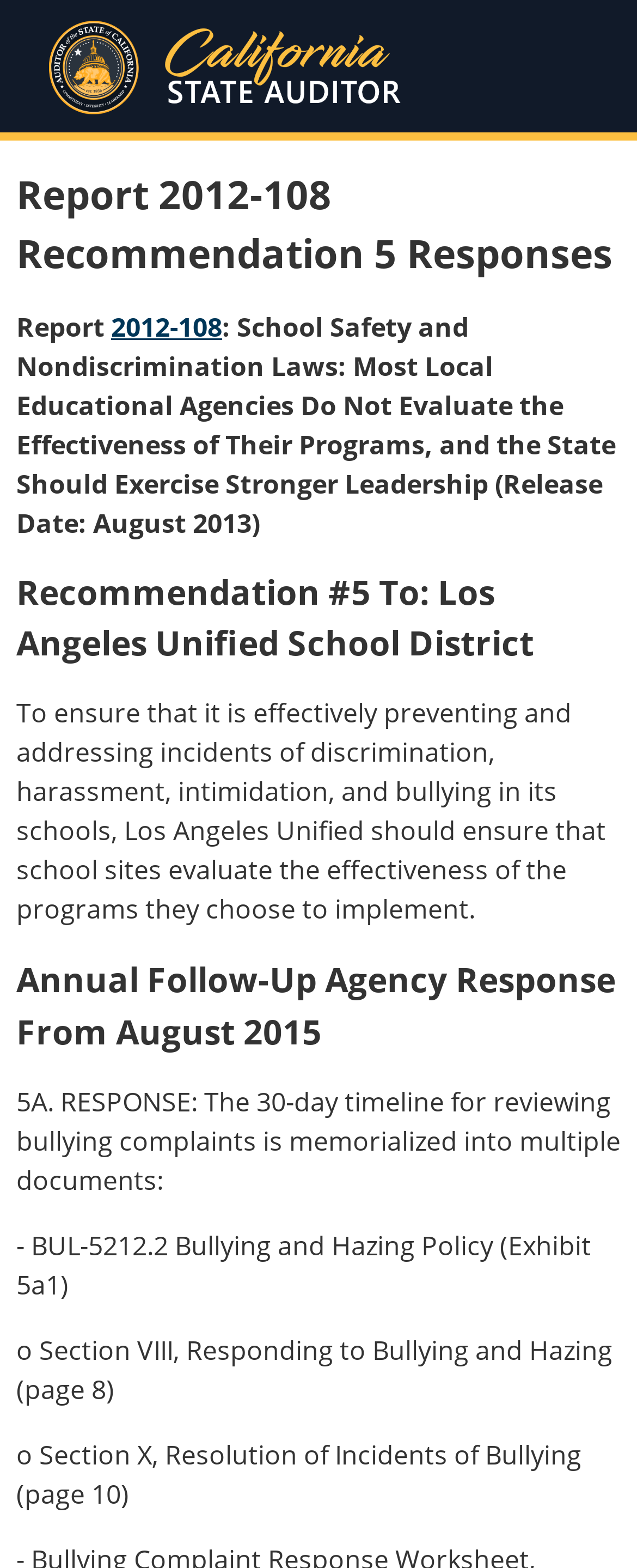Locate the bounding box coordinates of the UI element described by: "2012-108". Provide the coordinates as four float numbers between 0 and 1, formatted as [left, top, right, bottom].

[0.174, 0.197, 0.349, 0.22]